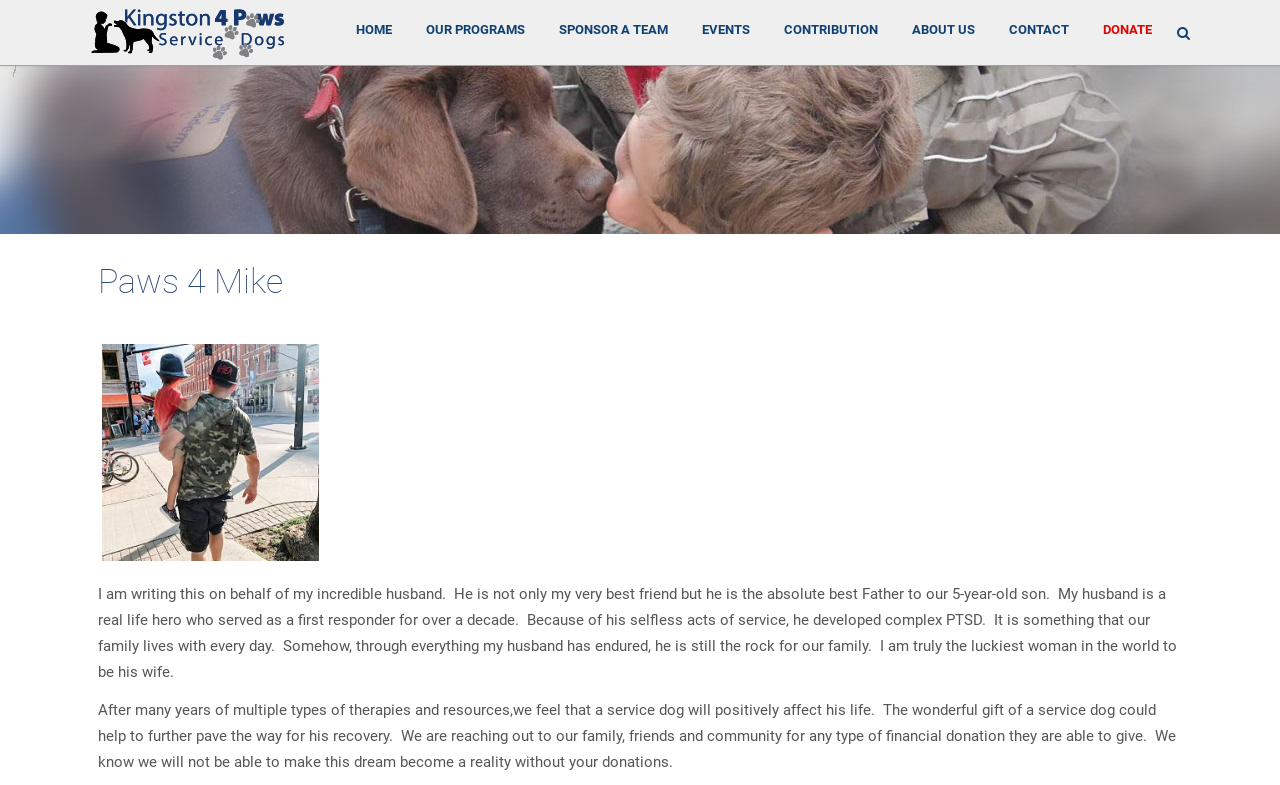Is there a social media icon?
Please respond to the question with a detailed and informative answer.

I found a link element with the OCR text '', which is a common Unicode character for a Facebook icon, suggesting that there is a social media icon on the webpage.